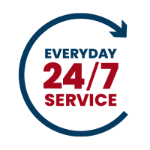Give a short answer using one word or phrase for the question:
What color is the font of '24/7'?

Red